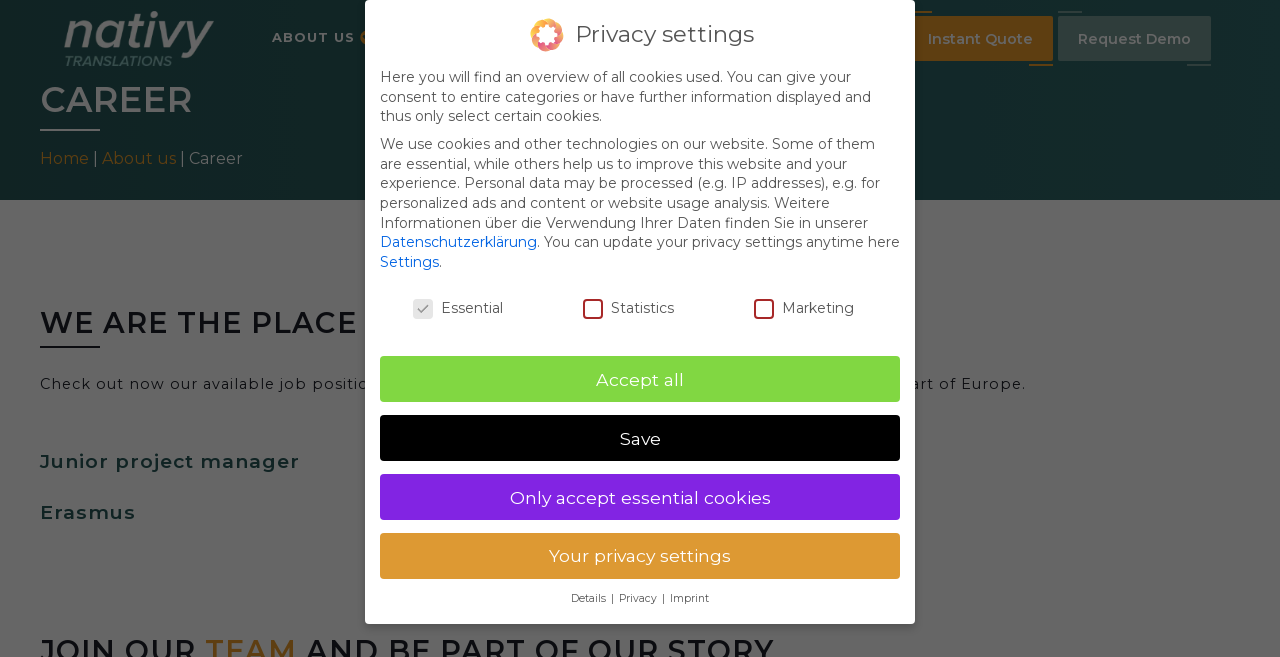Please identify the bounding box coordinates for the region that you need to click to follow this instruction: "Click the Post Comment button".

None